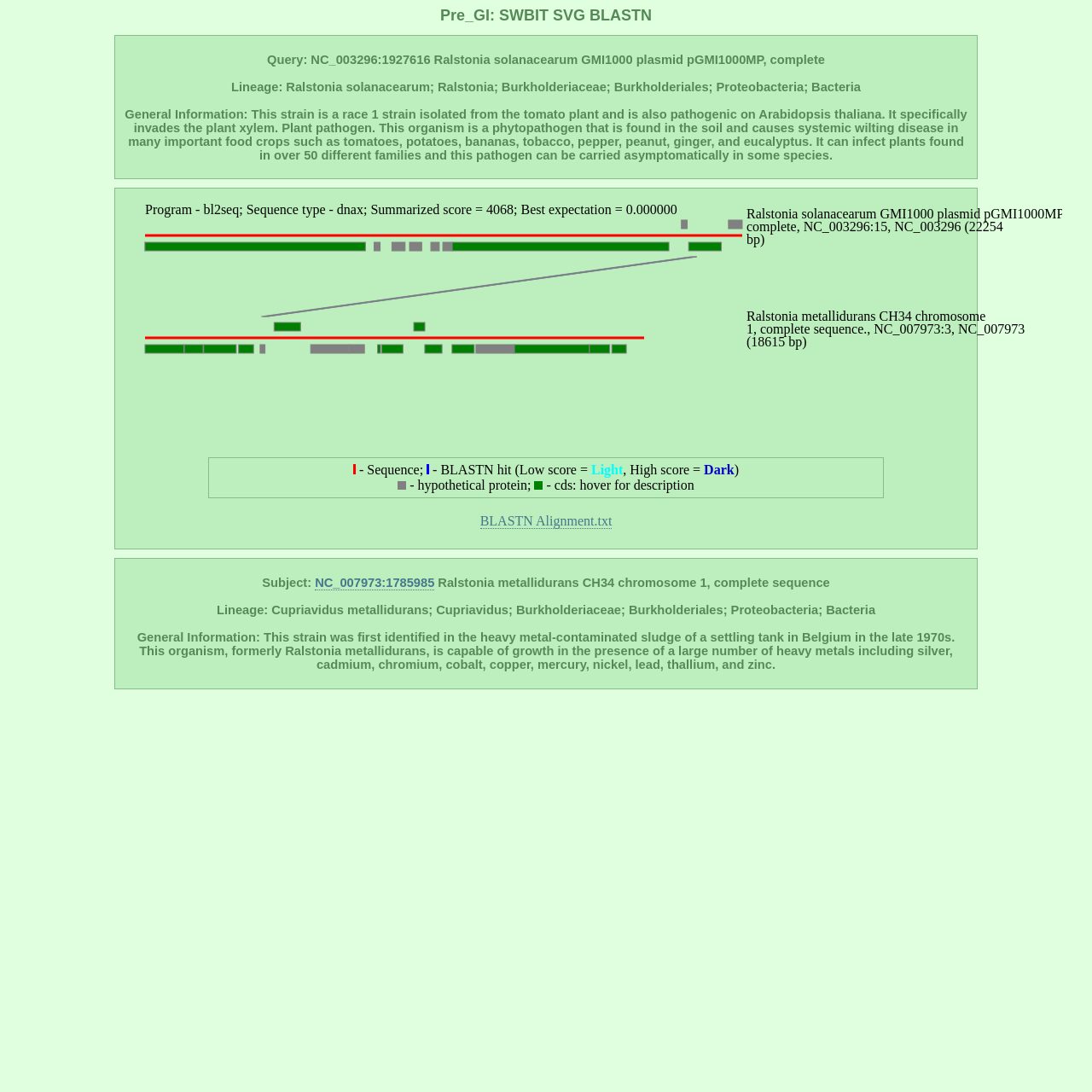Using the webpage screenshot, locate the HTML element that fits the following description and provide its bounding box: "NC_007973:1785985".

[0.288, 0.527, 0.398, 0.541]